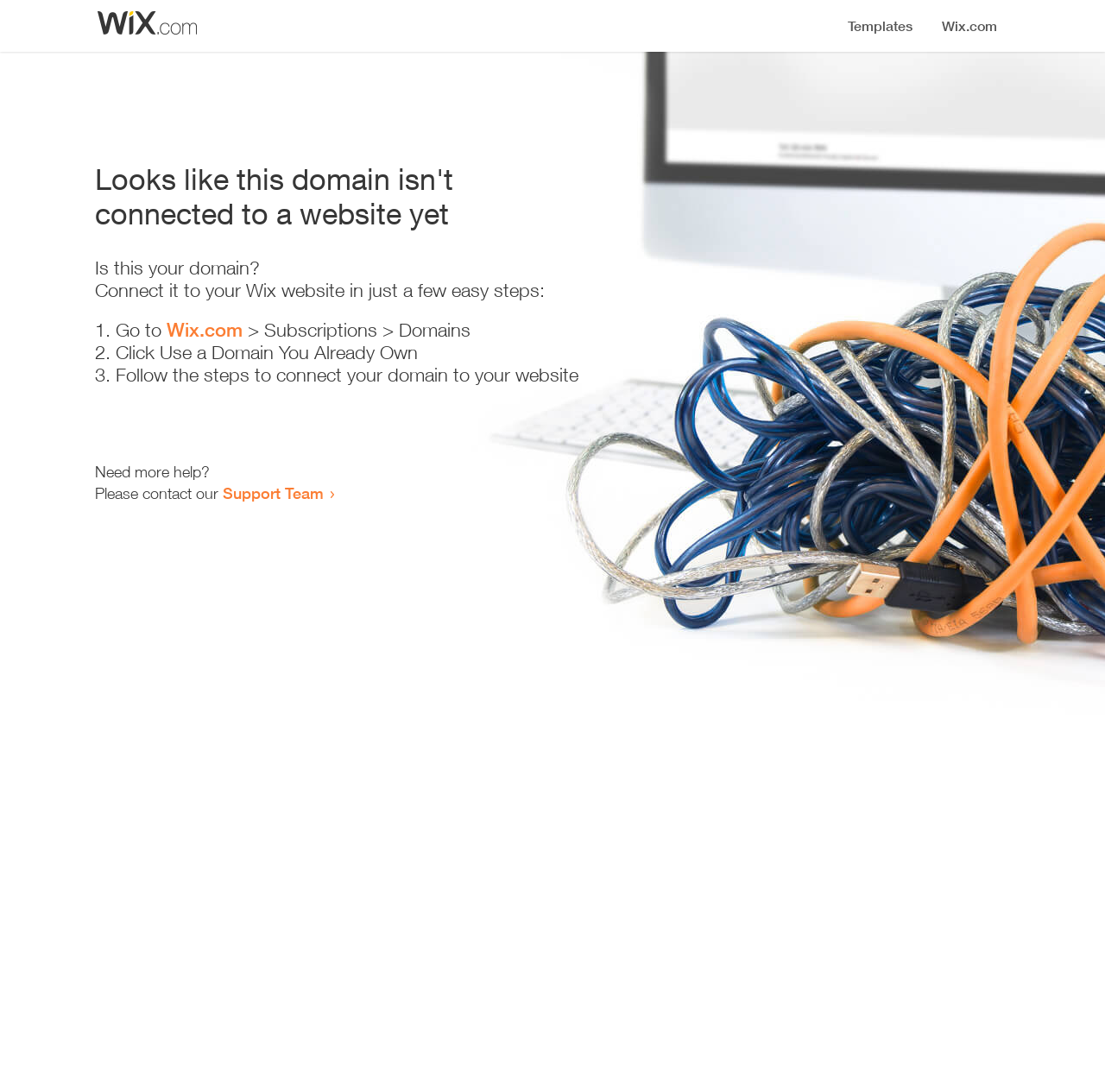Is there an image on the webpage?
Give a single word or phrase answer based on the content of the image.

Yes